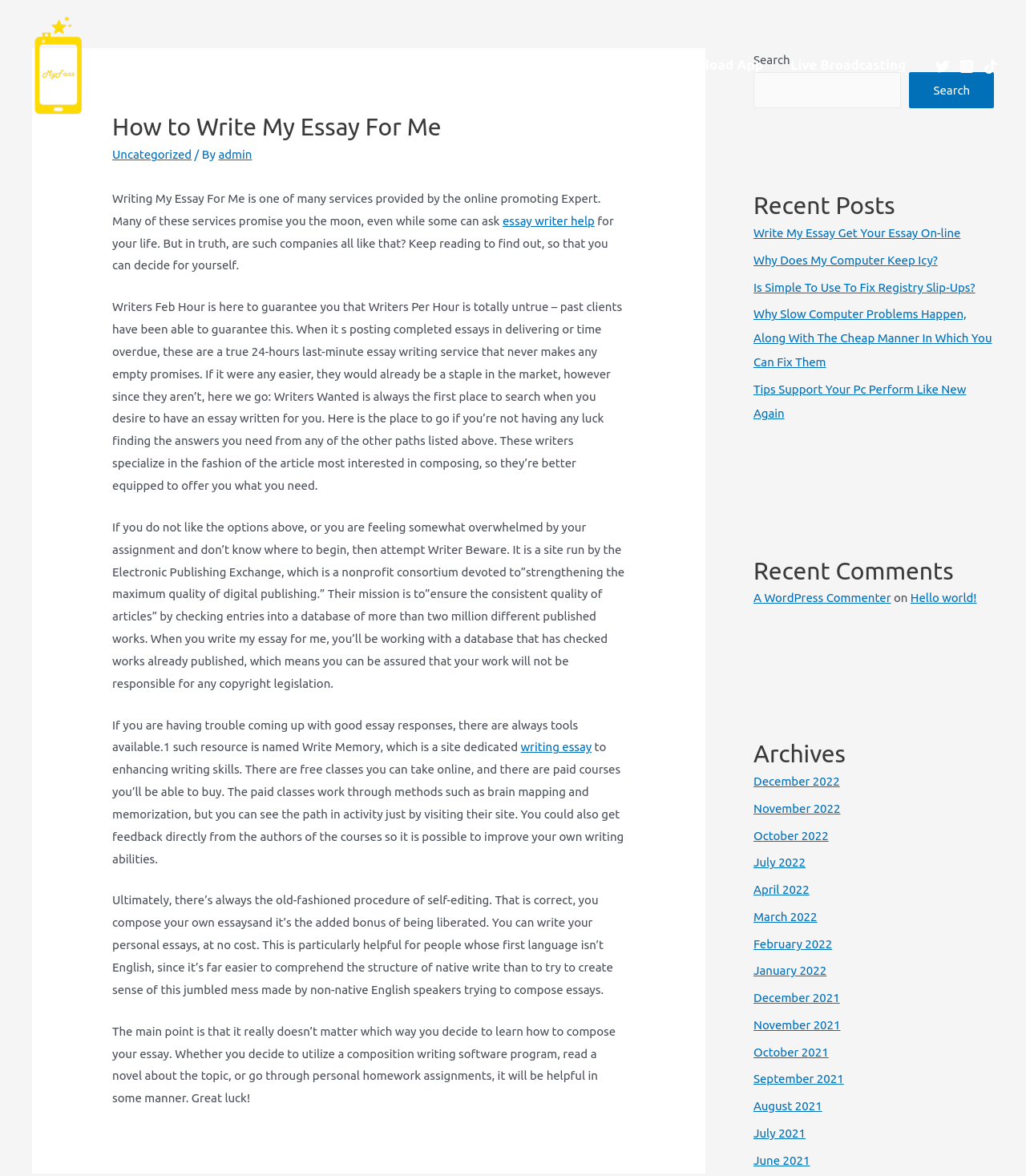Respond with a single word or phrase:
What is the alternative to using a composition writing software program?

Self-editing